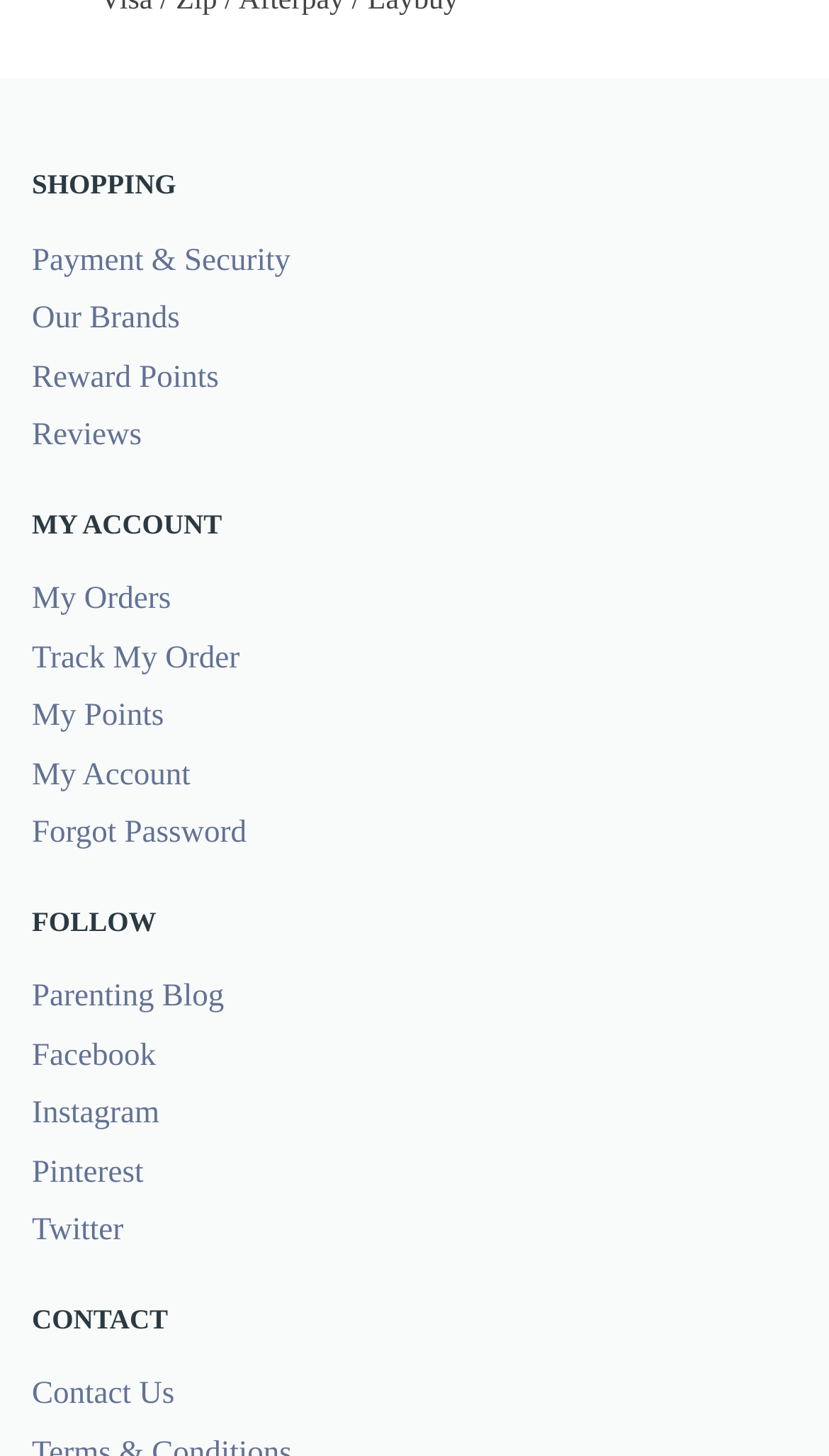Determine the bounding box coordinates for the area that needs to be clicked to fulfill this task: "View payment and security information". The coordinates must be given as four float numbers between 0 and 1, i.e., [left, top, right, bottom].

[0.038, 0.167, 0.35, 0.191]